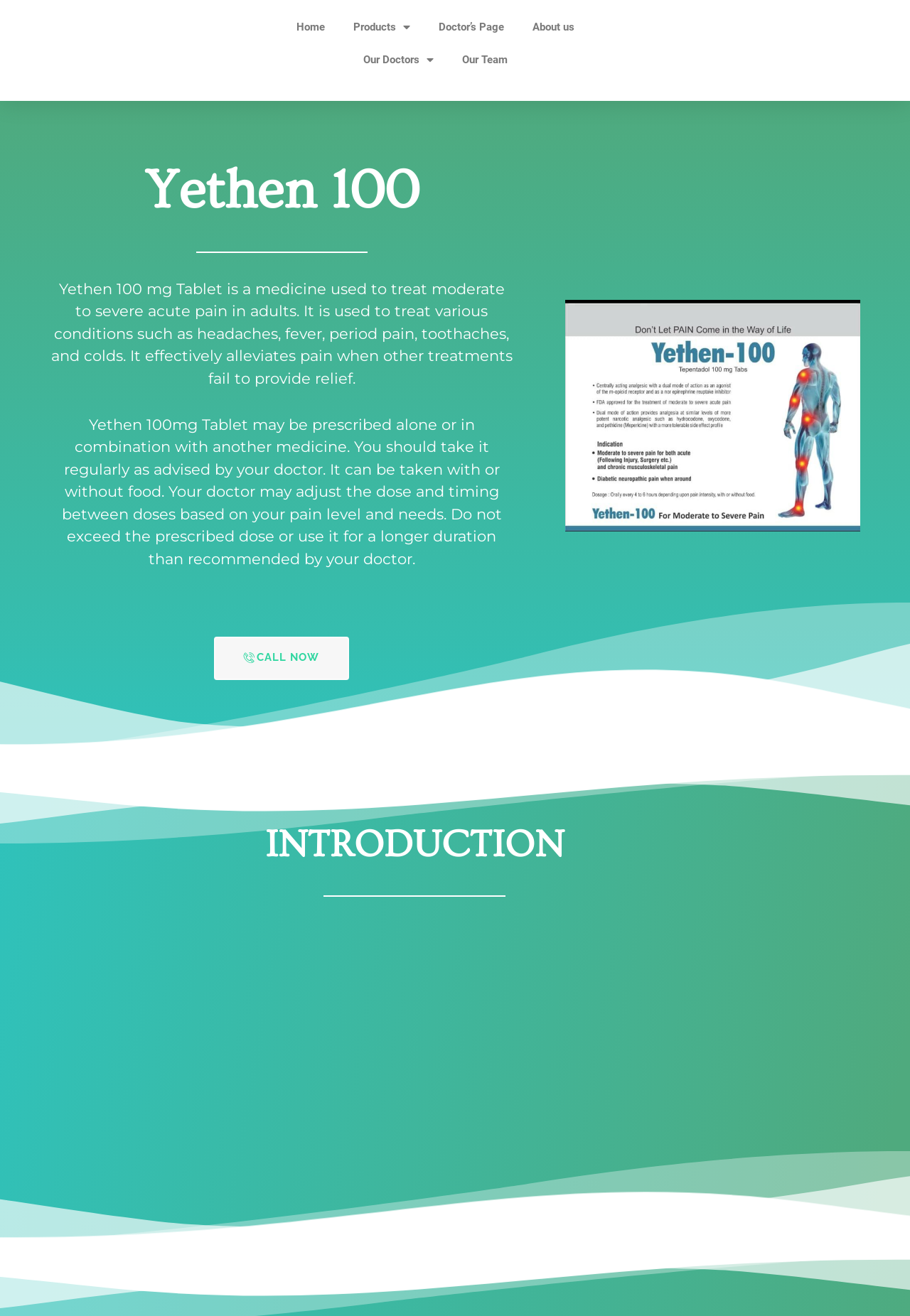Bounding box coordinates should be in the format (top-left x, top-left y, bottom-right x, bottom-right y) and all values should be floating point numbers between 0 and 1. Determine the bounding box coordinate for the UI element described as: Call Now

[0.235, 0.484, 0.384, 0.517]